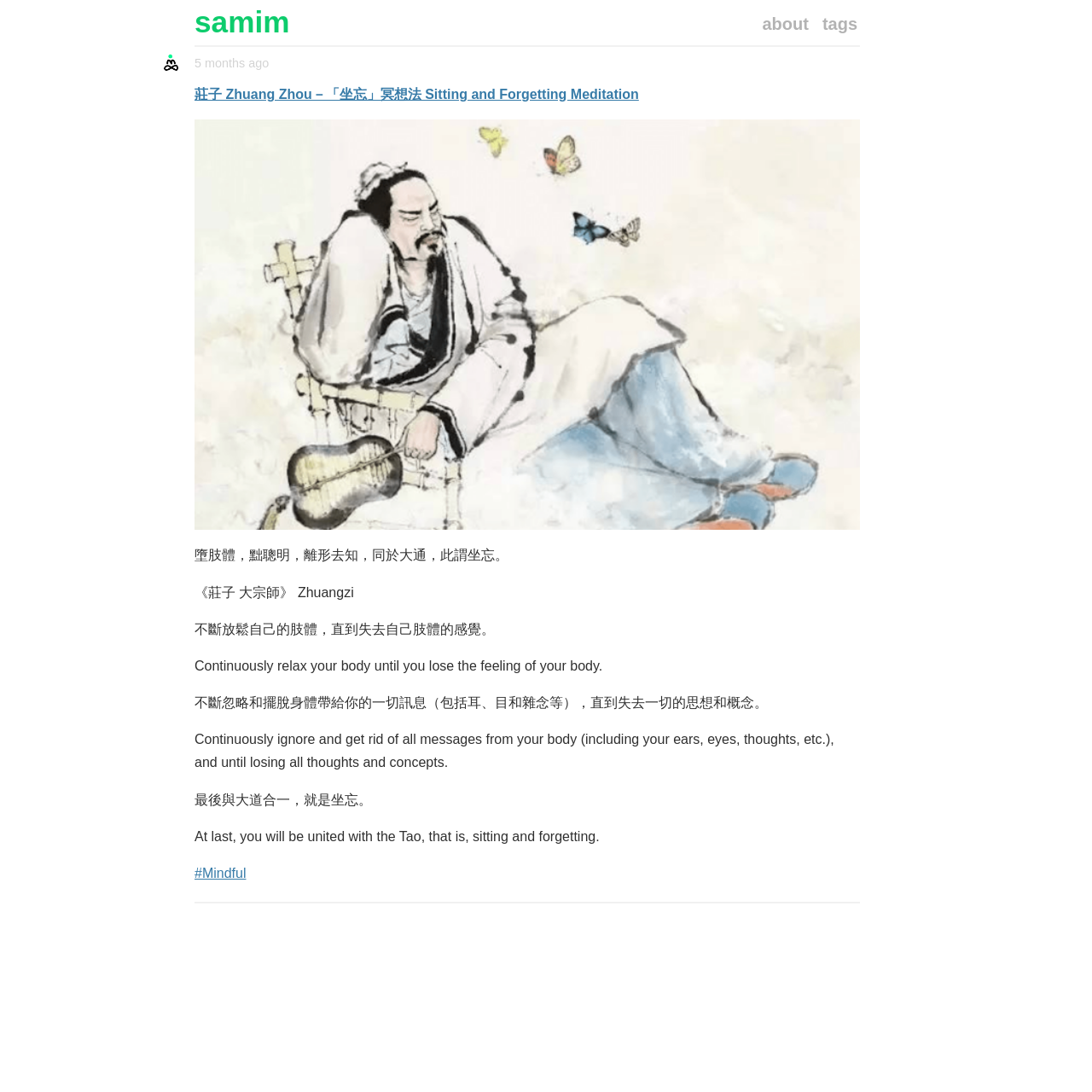Reply to the question below using a single word or brief phrase:
What is the category of the meditation method?

Mindful